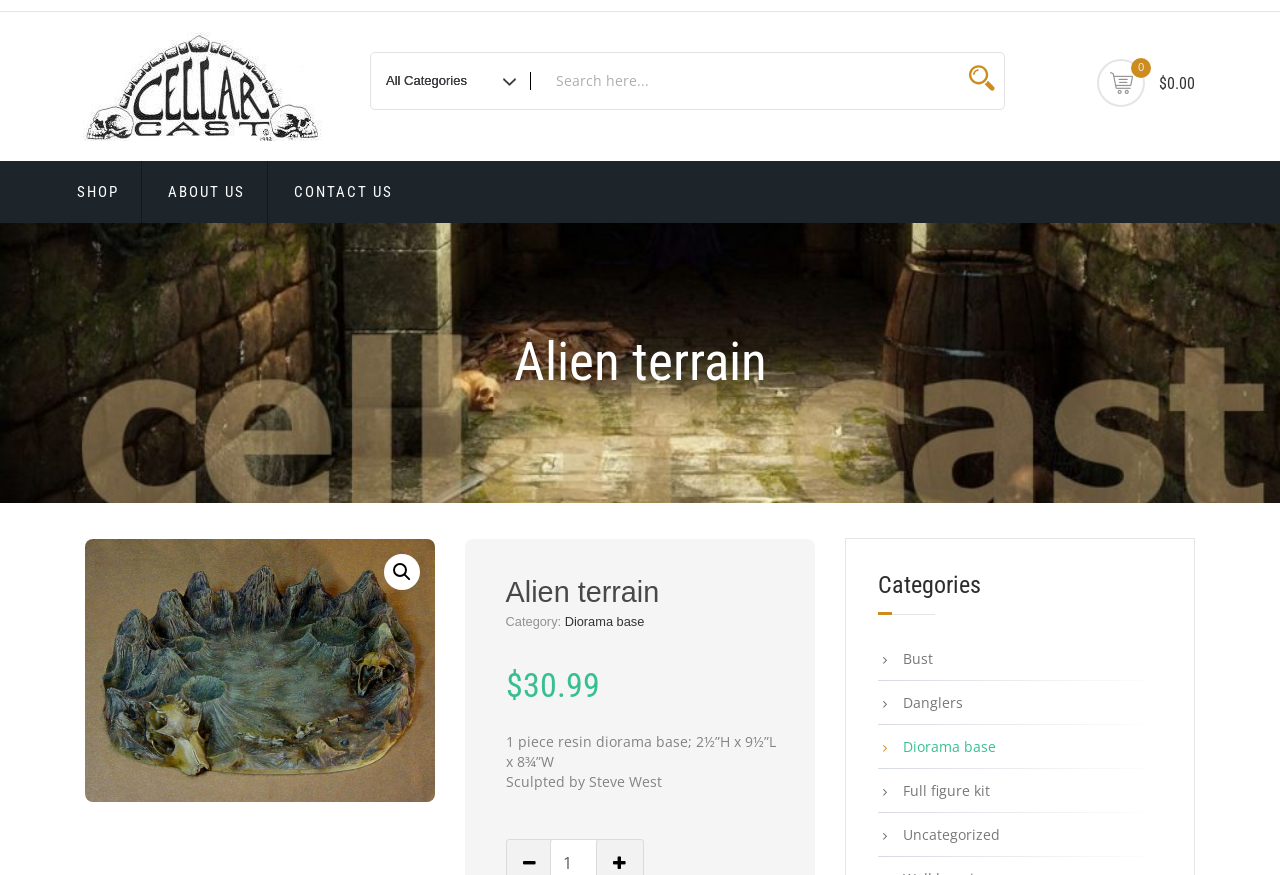Identify the bounding box coordinates necessary to click and complete the given instruction: "Visit the Cellar Cast homepage".

[0.065, 0.085, 0.252, 0.108]